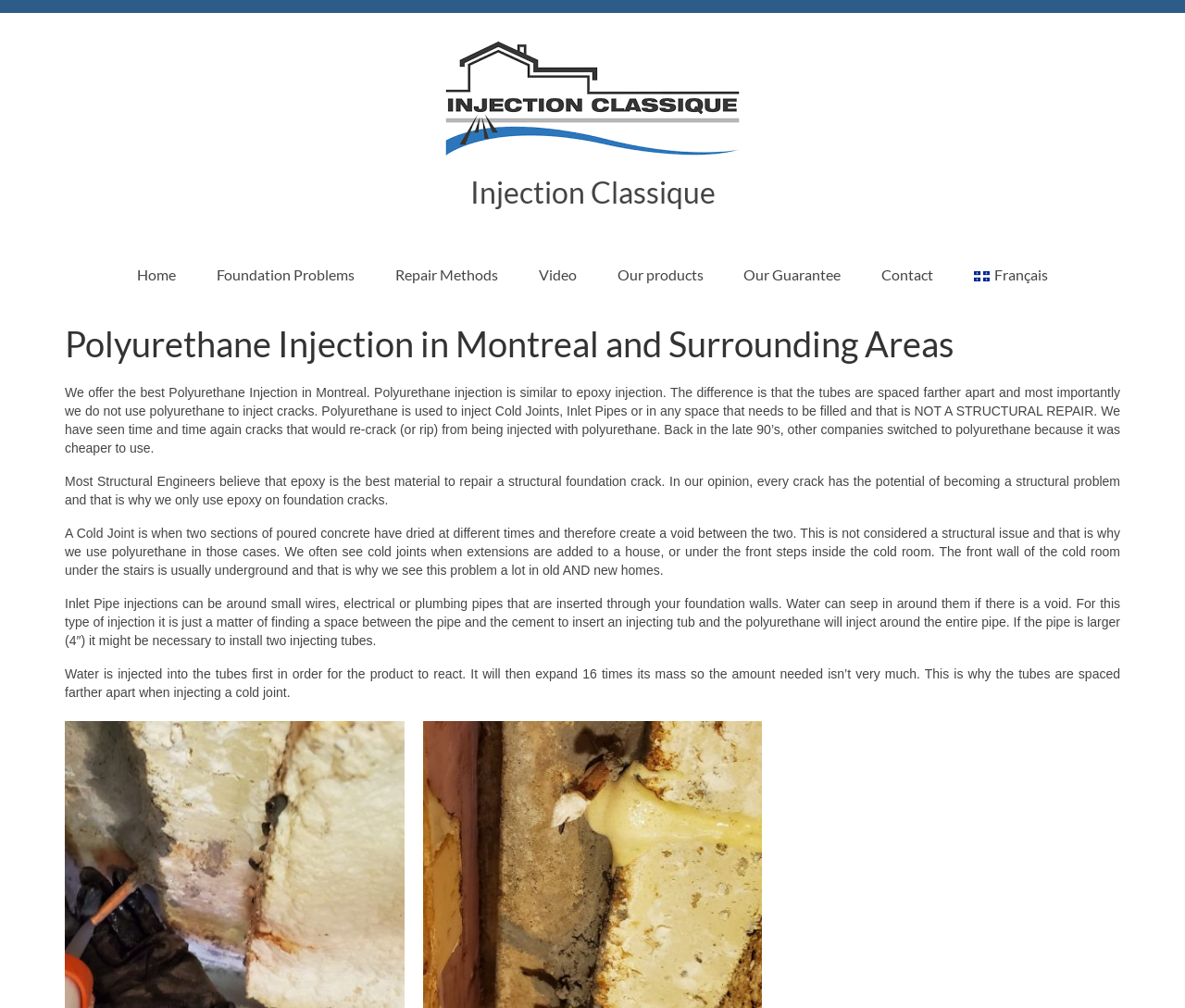Determine the bounding box coordinates of the region that needs to be clicked to achieve the task: "Learn about 'Polyurethane Injection' in Montreal".

[0.055, 0.036, 0.945, 0.182]